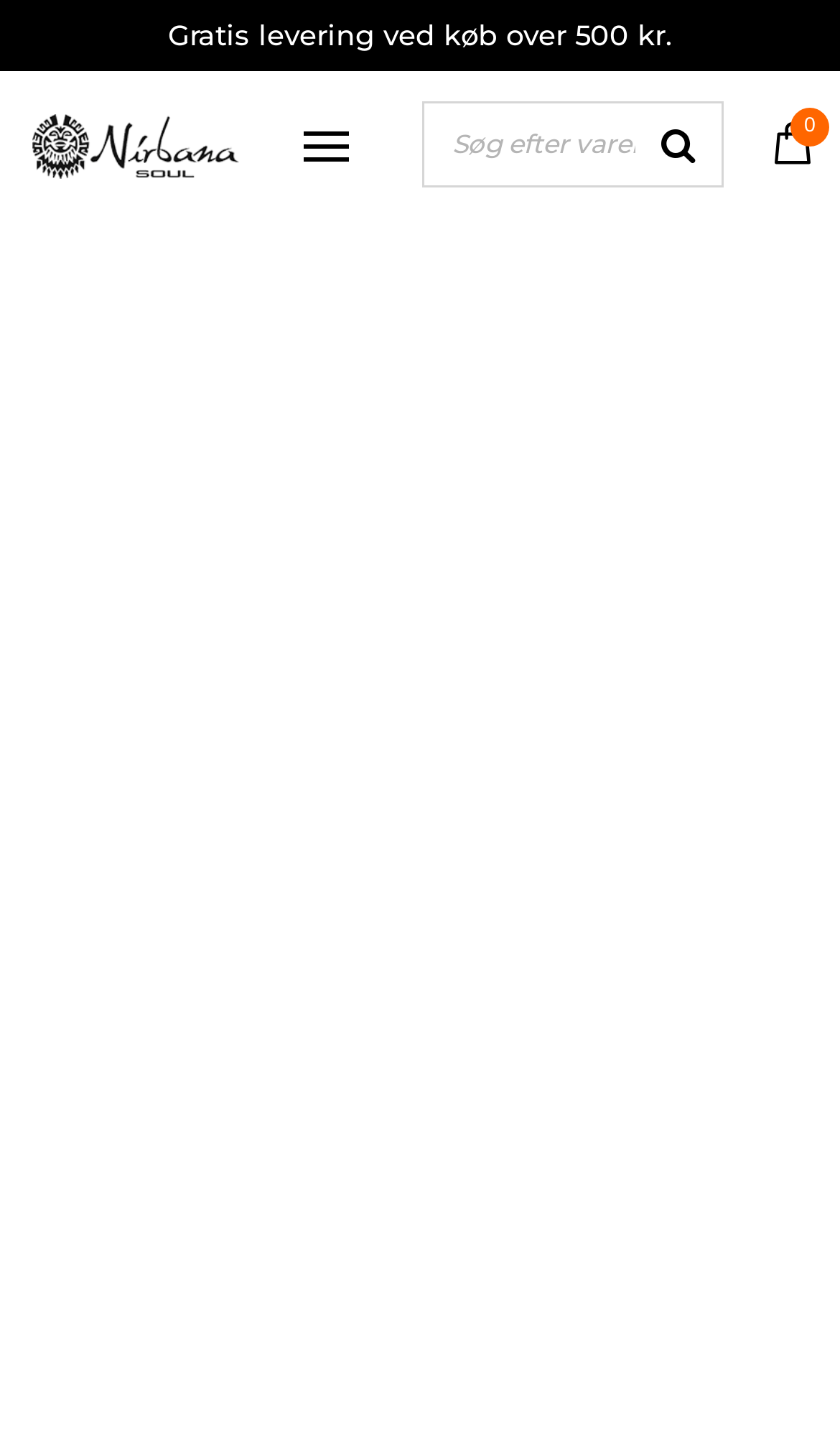Can you provide the bounding box coordinates for the element that should be clicked to implement the instruction: "View the shopping cart"?

[0.9, 0.076, 0.987, 0.127]